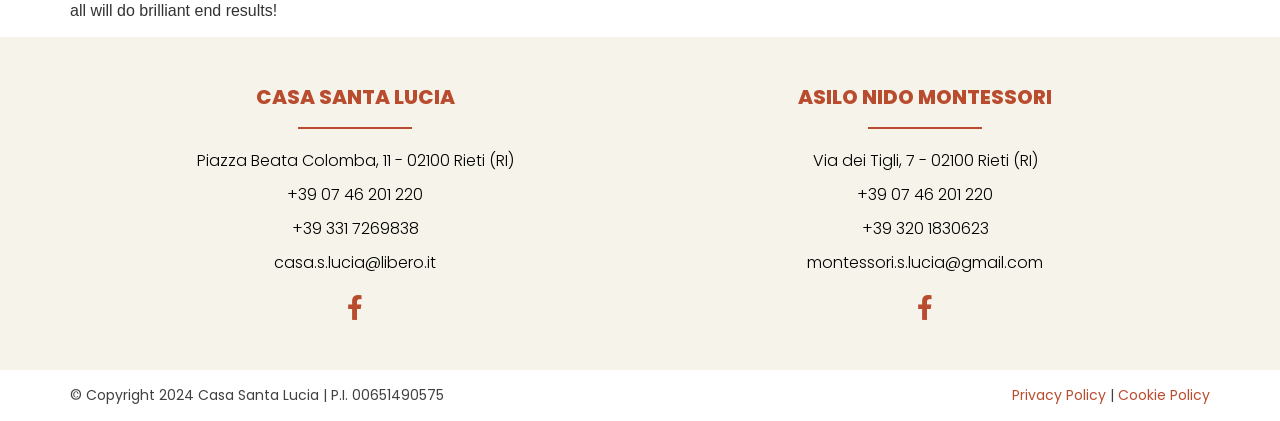Give a concise answer using one word or a phrase to the following question:
What is the email address of Asilo Nido Montessori?

montessori.s.lucia@gmail.com